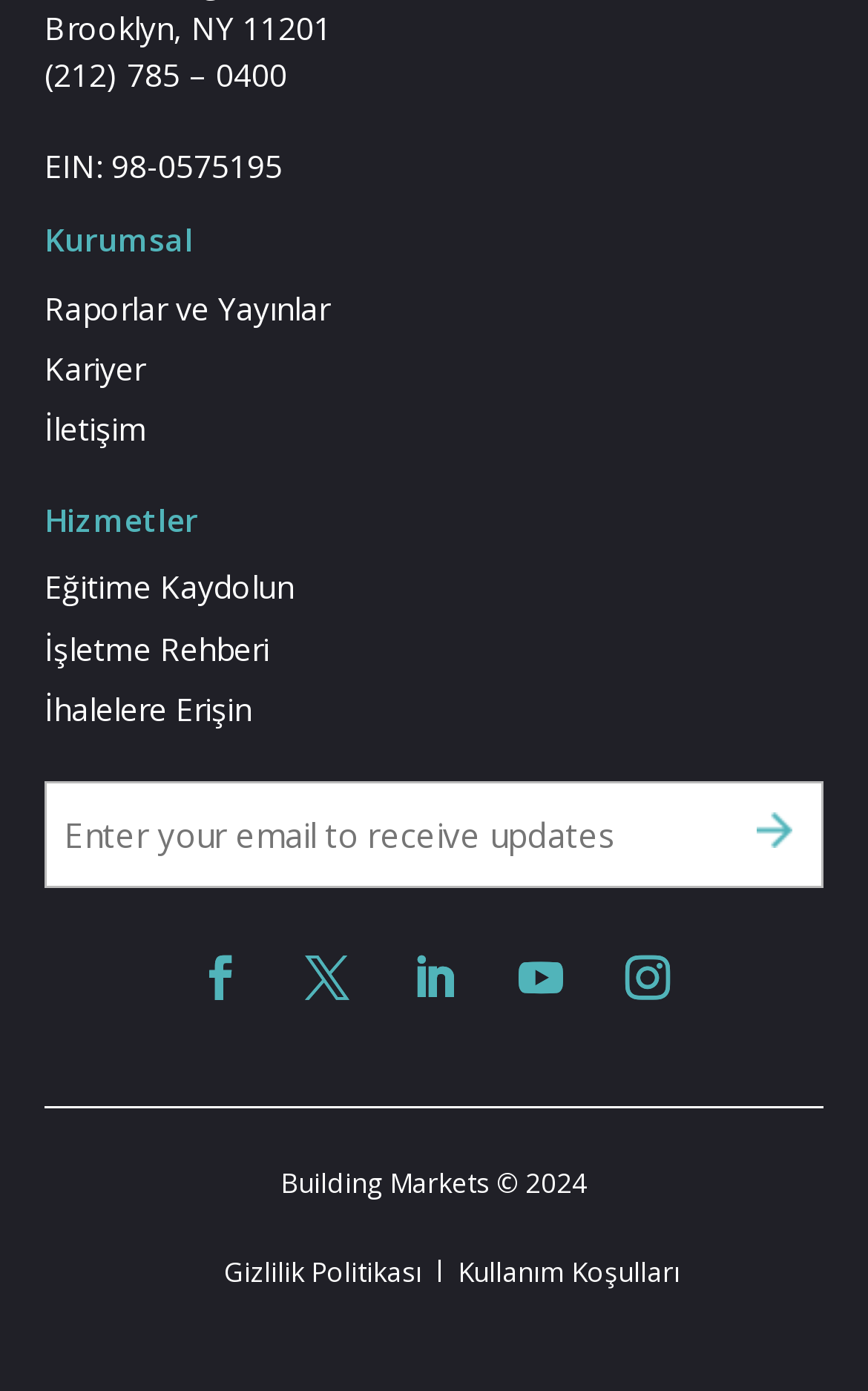Please reply to the following question using a single word or phrase: 
What is the purpose of the 'Submit' button?

Submit email